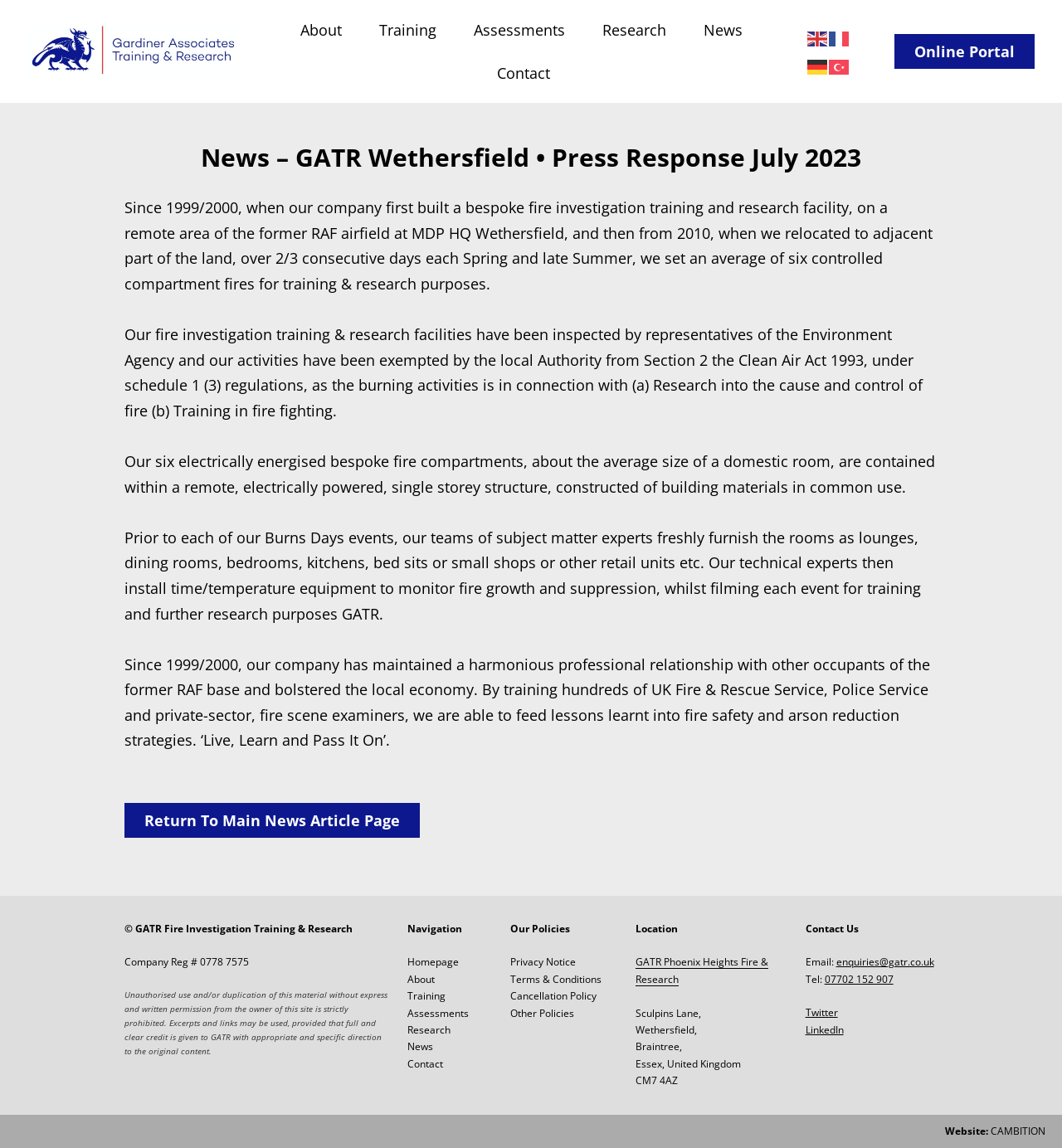Please answer the following question using a single word or phrase: 
What is the purpose of the fire compartments?

Training and research